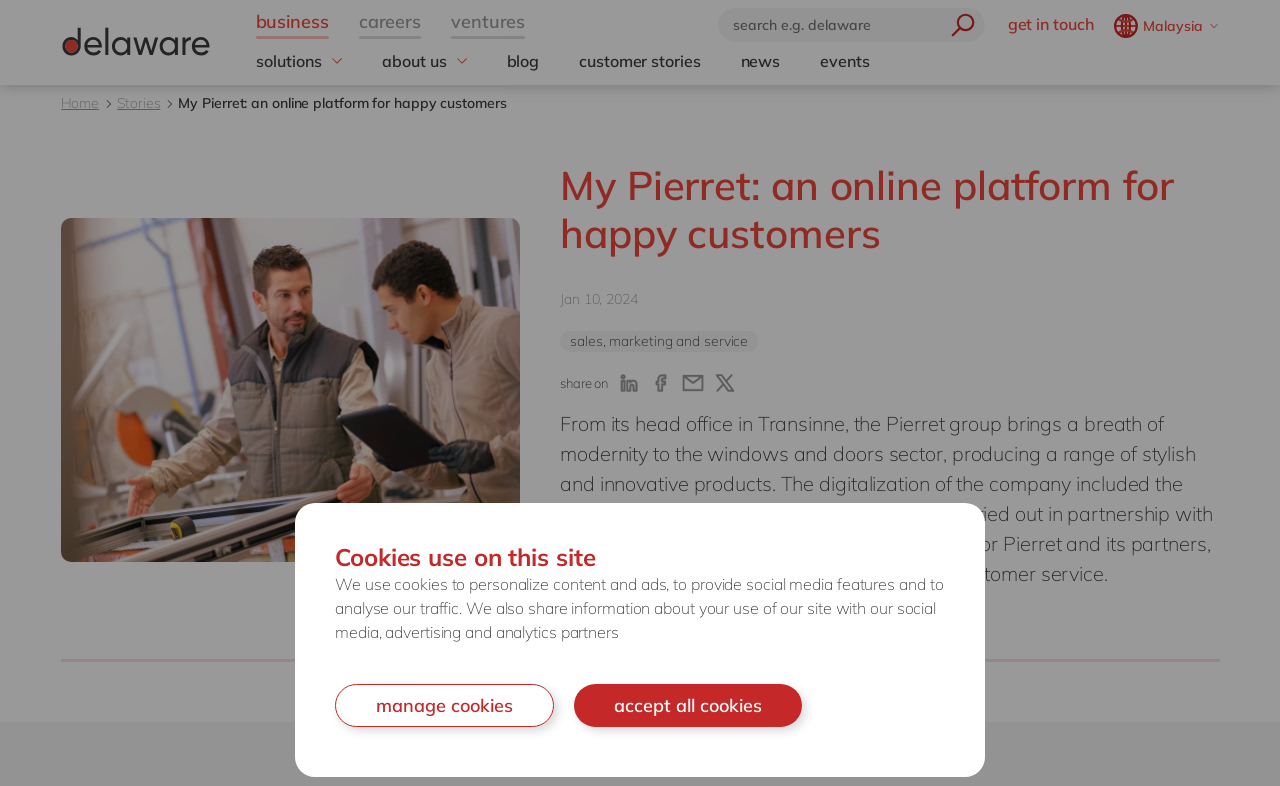Specify the bounding box coordinates of the element's region that should be clicked to achieve the following instruction: "Get in touch". The bounding box coordinates consist of four float numbers between 0 and 1, in the format [left, top, right, bottom].

[0.787, 0.018, 0.854, 0.044]